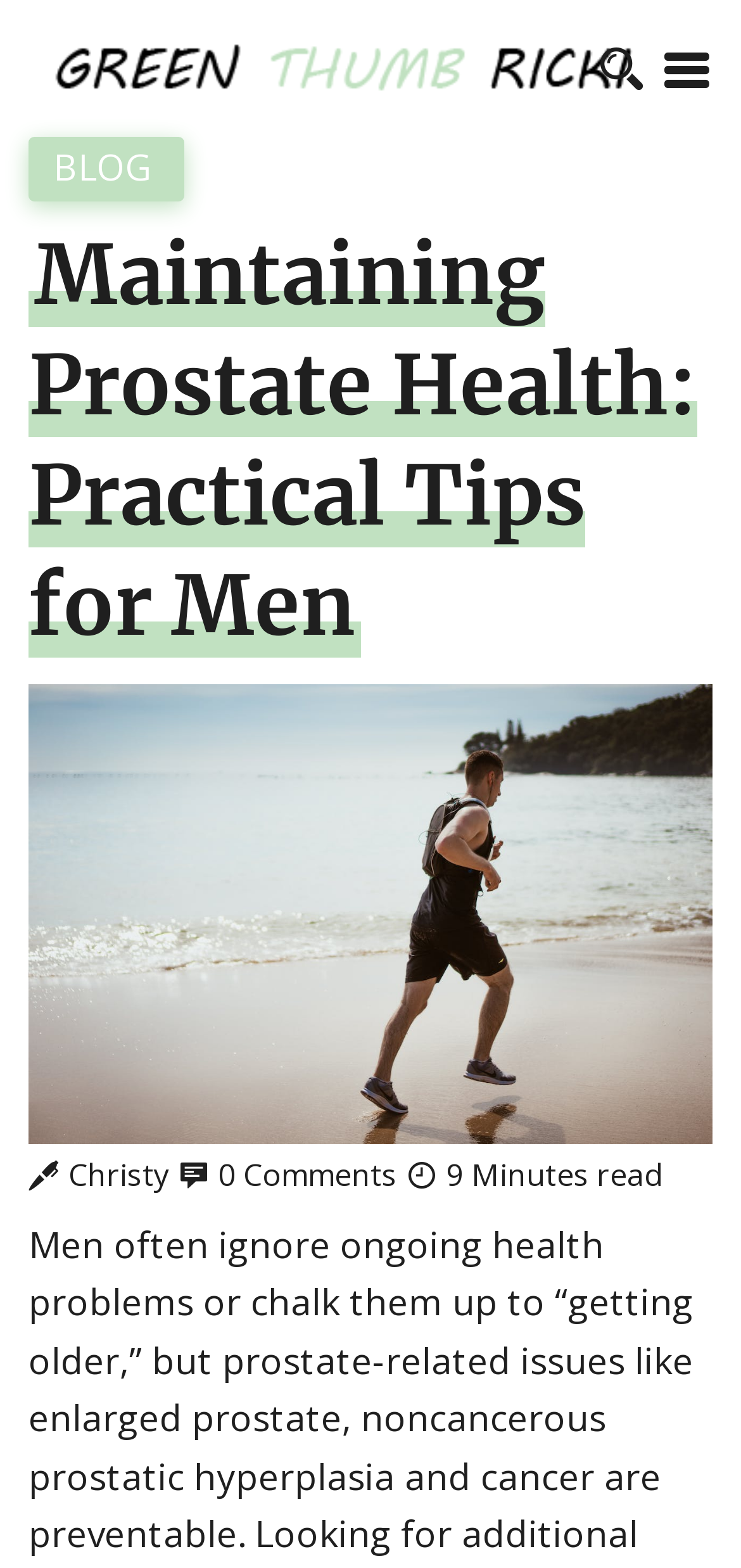Reply to the question with a single word or phrase:
What is the category of the blog post?

BLOG